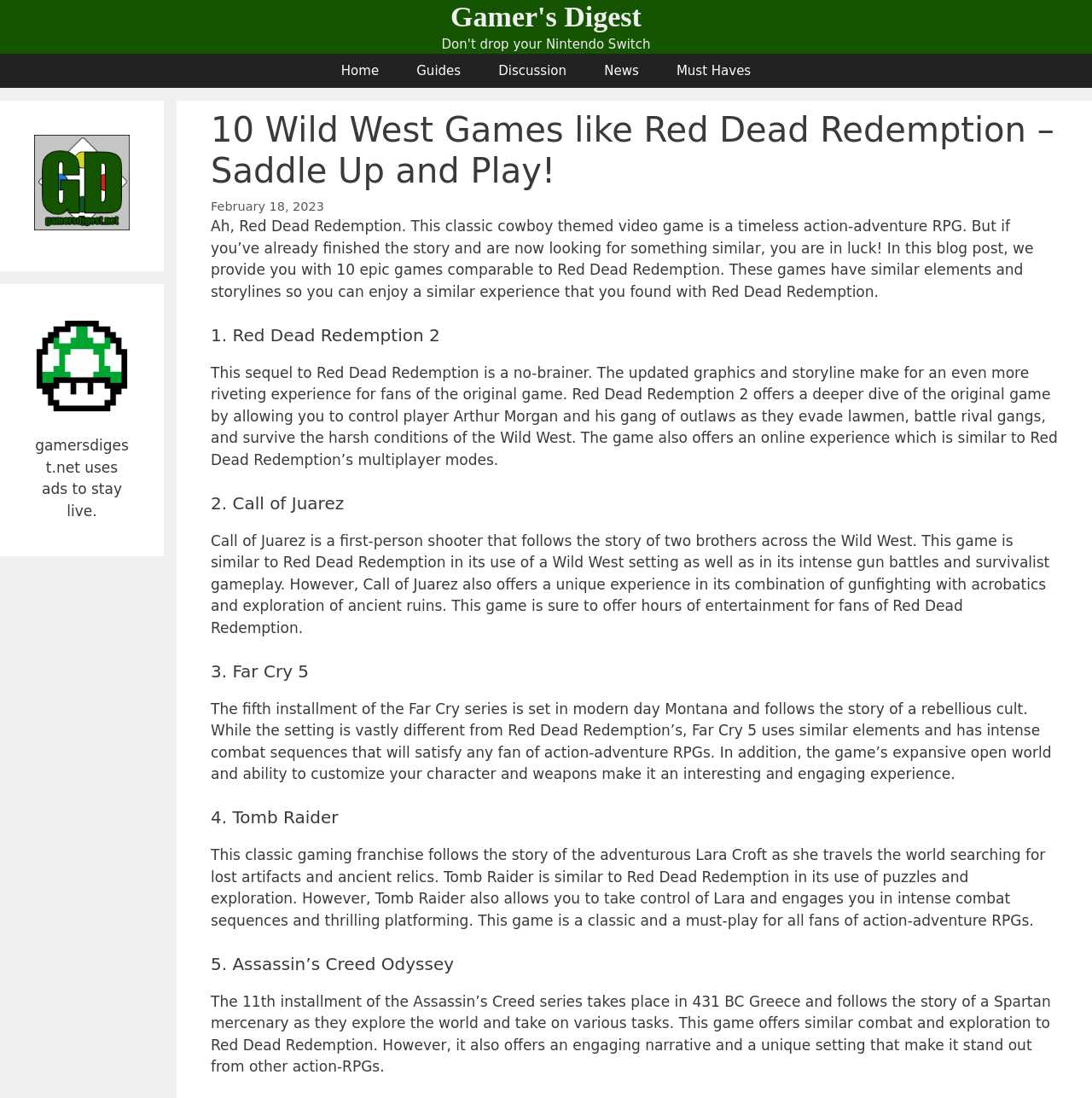Provide a brief response to the question below using one word or phrase:
What is the purpose of the article?

To recommend games similar to Red Dead Redemption